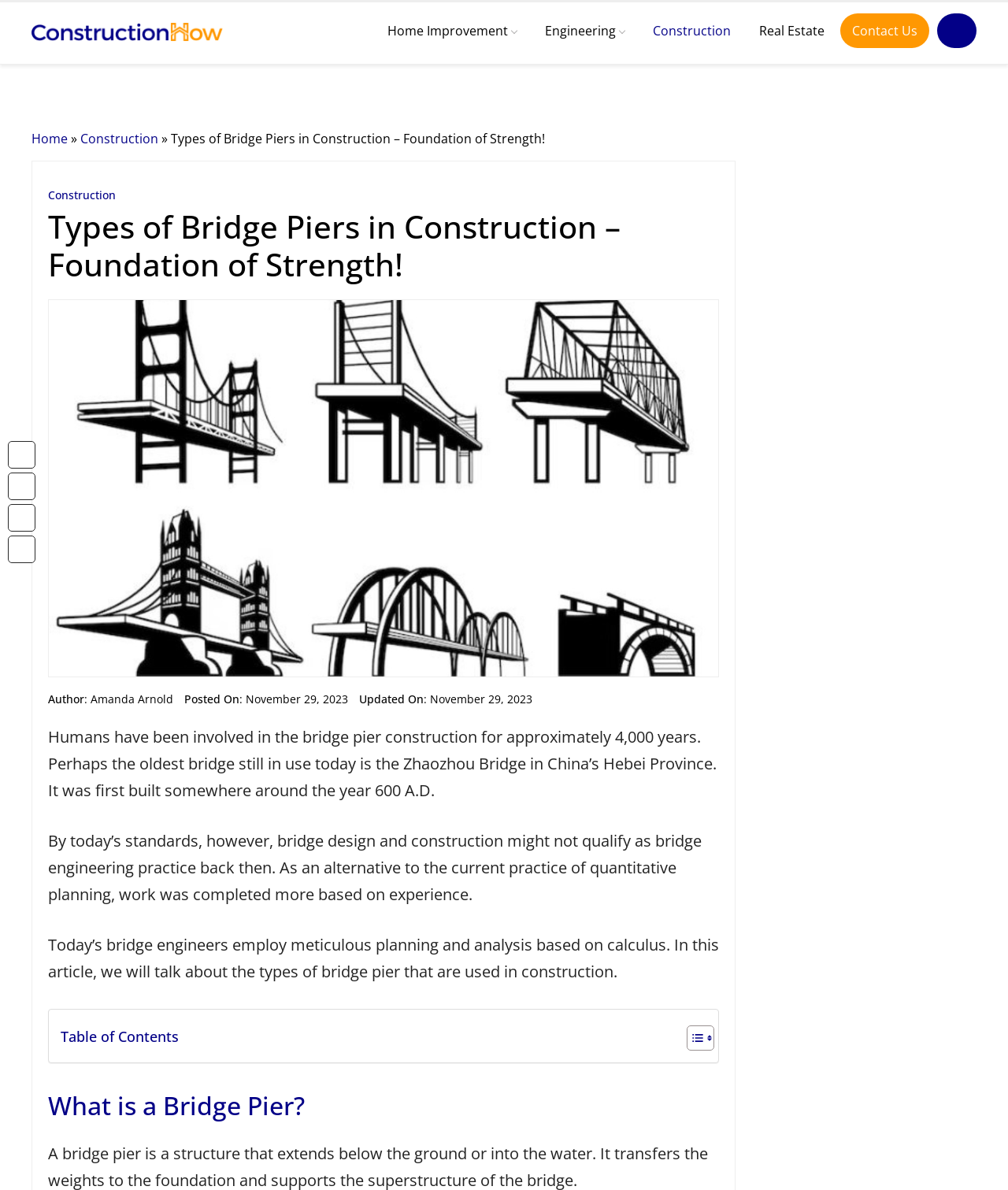How old is the oldest bridge still in use today?
Offer a detailed and exhaustive answer to the question.

According to the webpage, the oldest bridge still in use today is the Zhaozhou Bridge in China's Hebei Province, which was first built around 600 A.D., making it approximately 4,000 years old.